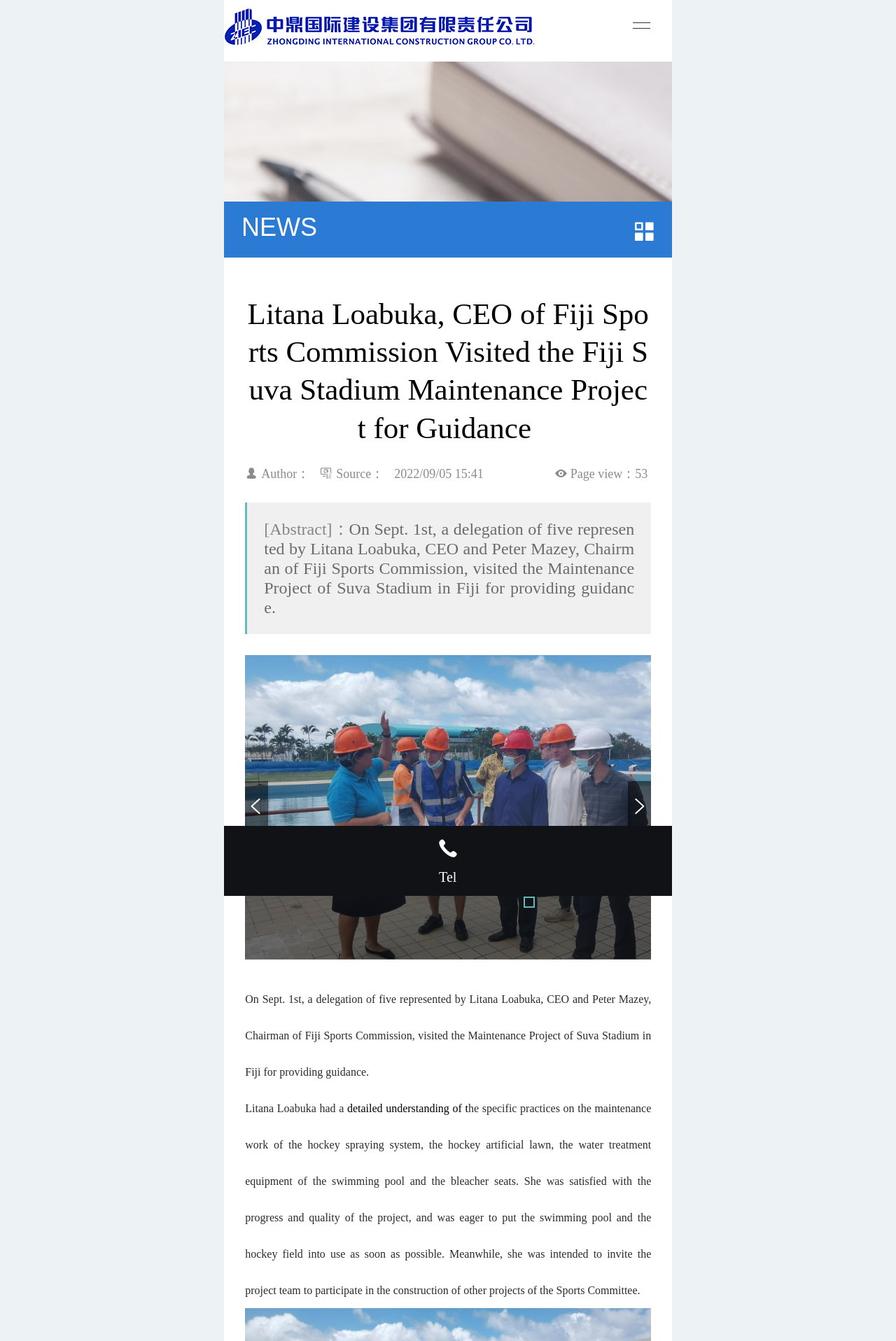What is the purpose of Litana Loabuka's visit?
Using the details shown in the screenshot, provide a comprehensive answer to the question.

As stated in the article, Litana Loabuka visited the Maintenance Project of Suva Stadium in Fiji for providing guidance.